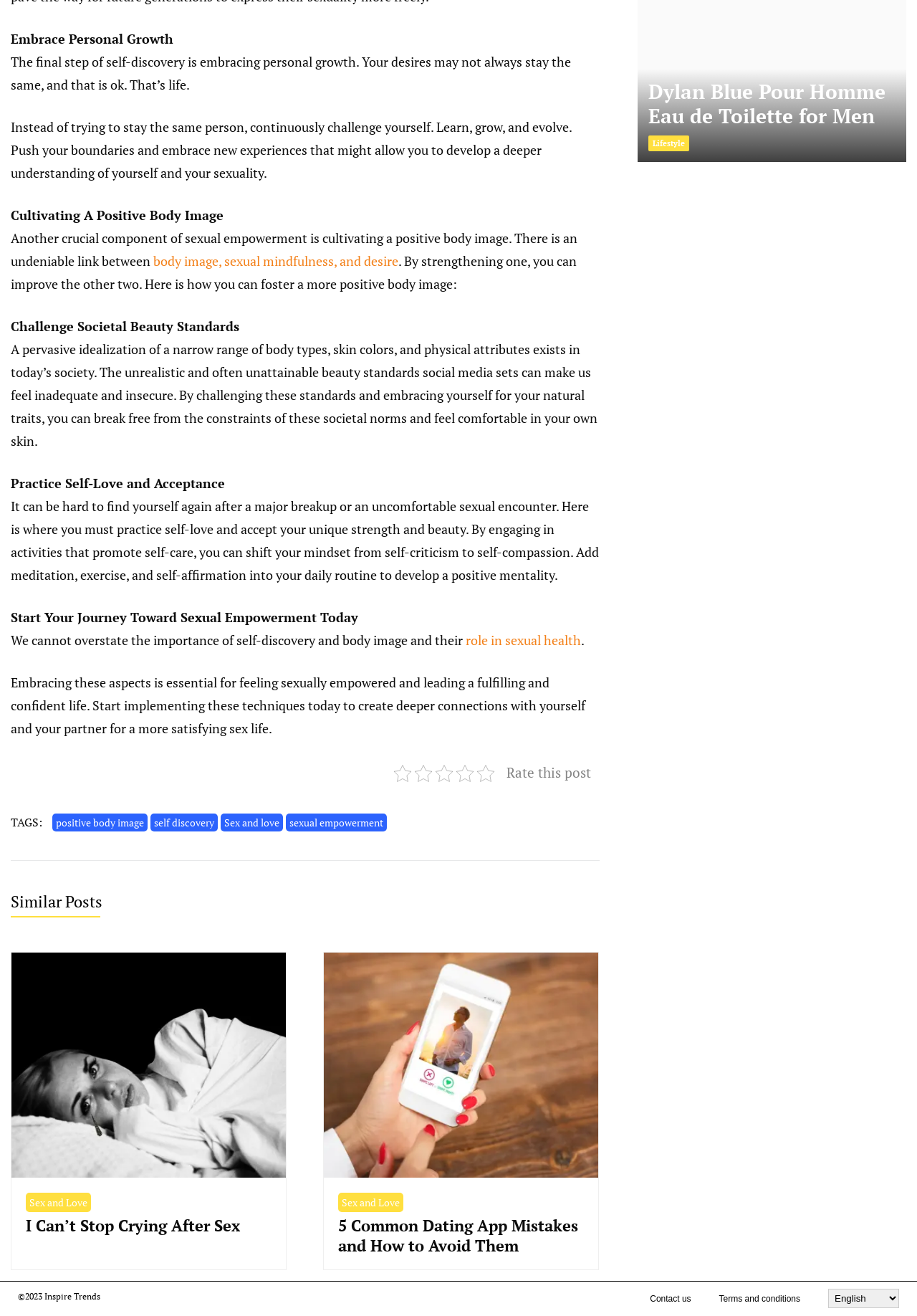What is the category of the article '5 Common Dating App Mistakes and How to Avoid Them'?
Kindly offer a detailed explanation using the data available in the image.

The webpage categorizes the article '5 Common Dating App Mistakes and How to Avoid Them' under the 'Sex and Love' category, indicating that it is related to relationships and dating.